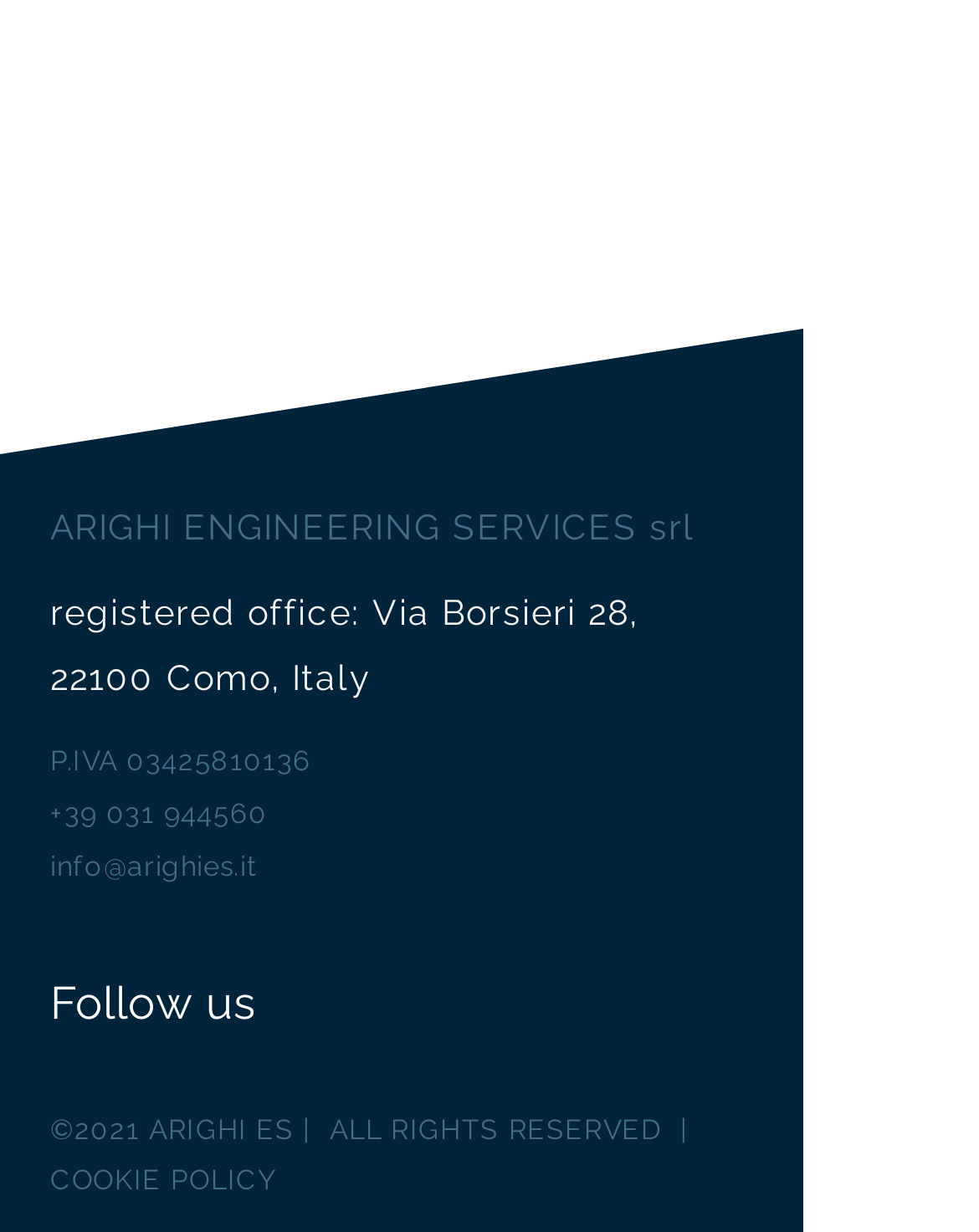Please provide a one-word or phrase answer to the question: 
What social media platform is linked on the page?

LinkedIn